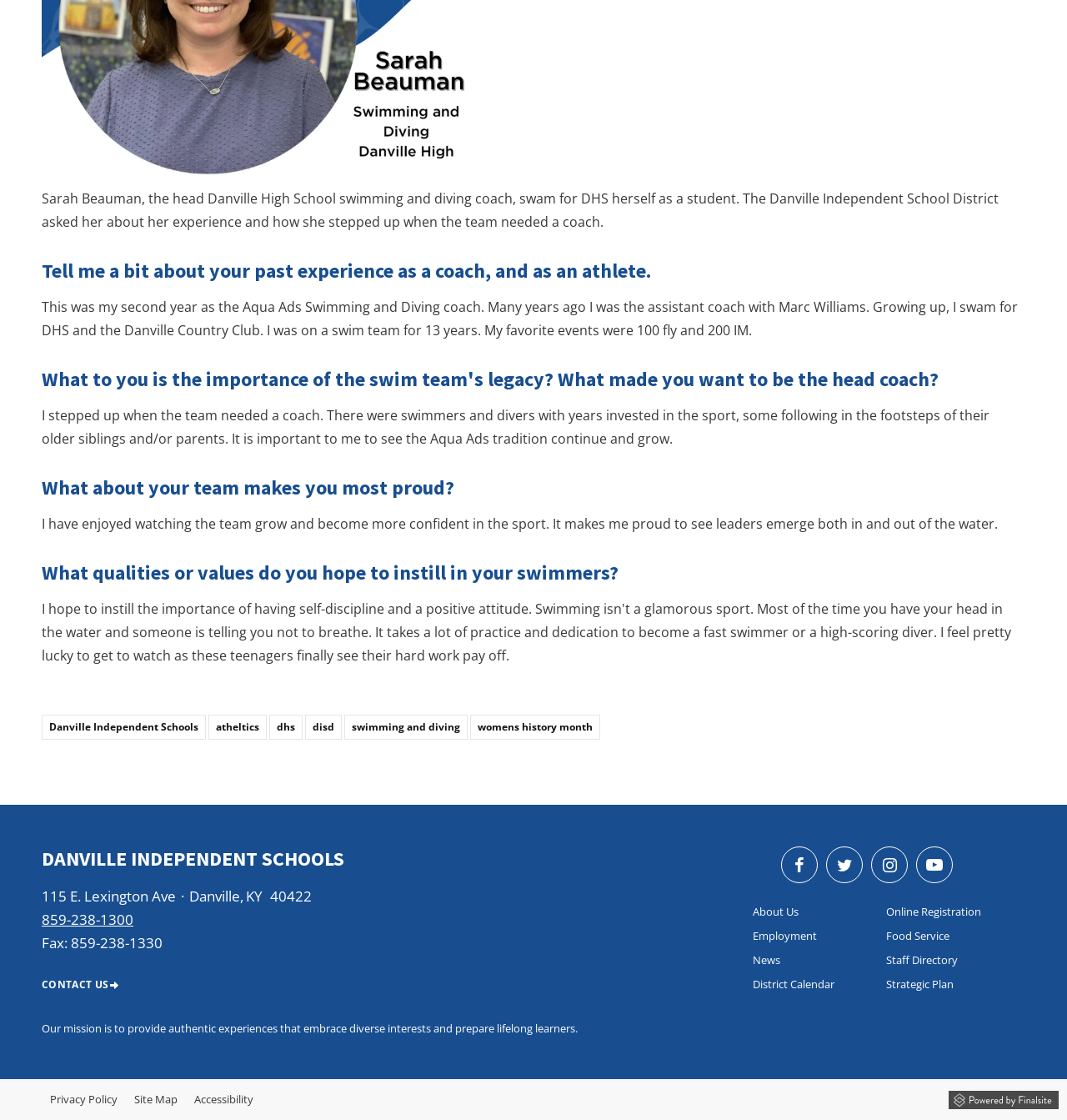Can you identify the bounding box coordinates of the clickable region needed to carry out this instruction: 'Open the 'Facebook' social media page'? The coordinates should be four float numbers within the range of 0 to 1, stated as [left, top, right, bottom].

[0.732, 0.756, 0.766, 0.788]